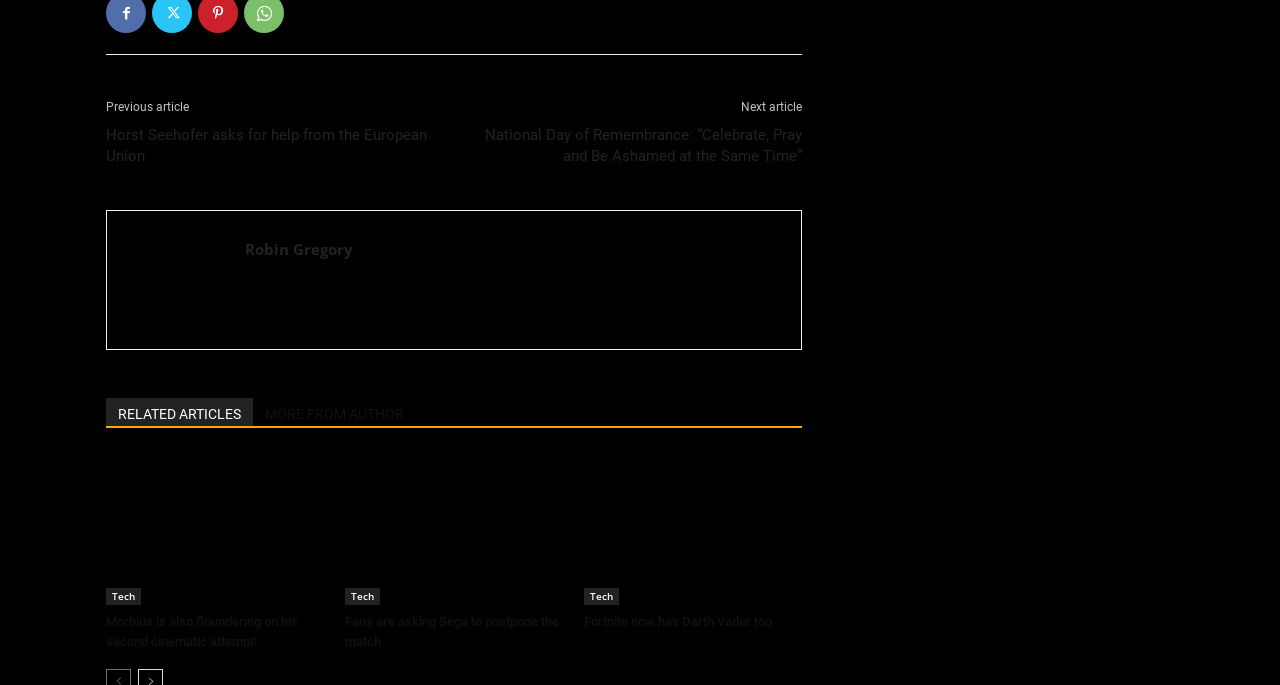What is the title of the first article?
Using the visual information, reply with a single word or short phrase.

Horst Seehofer asks for help from the European Union